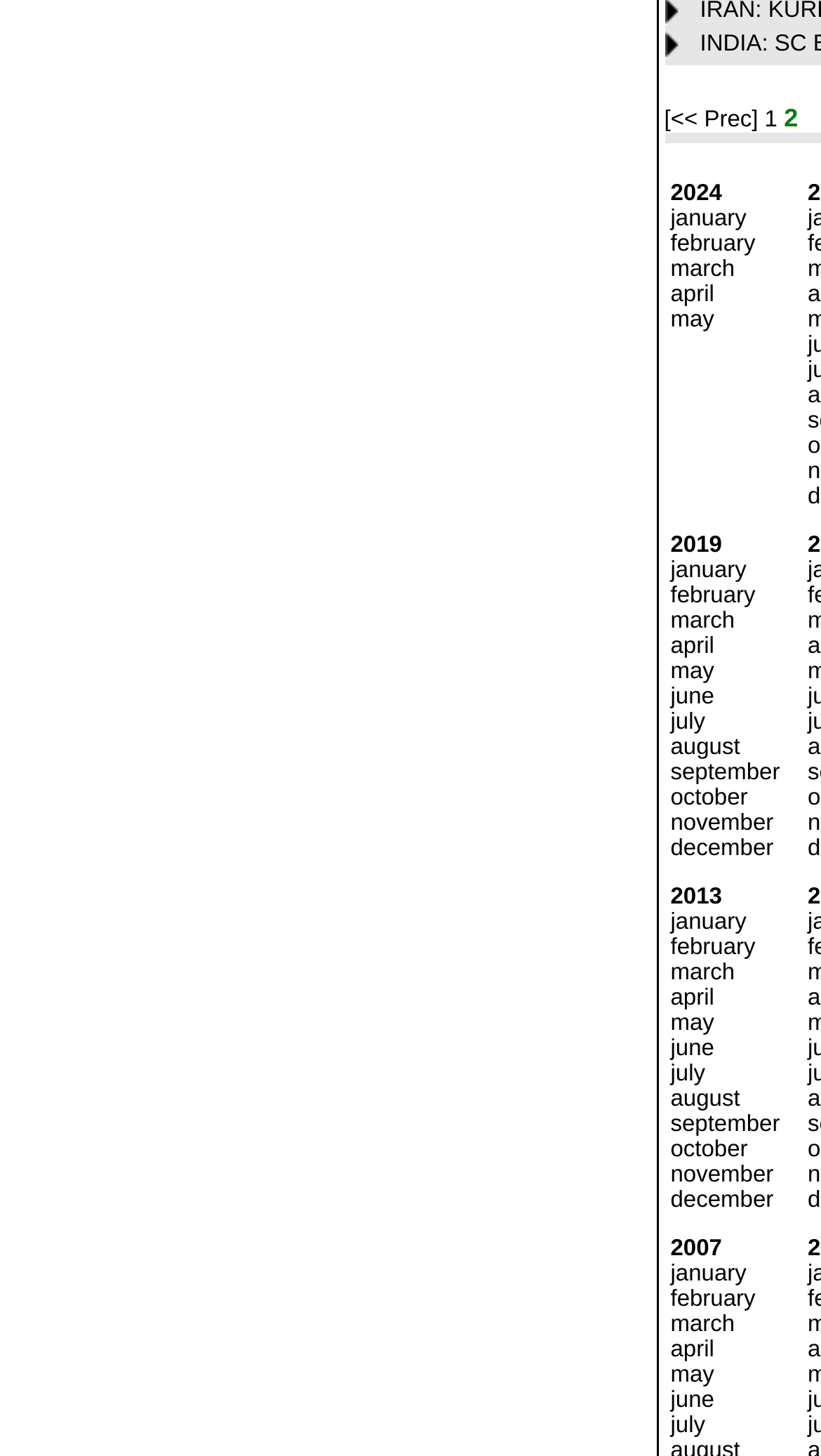Please determine the bounding box coordinates of the area that needs to be clicked to complete this task: 'Click on the 'may' link'. The coordinates must be four float numbers between 0 and 1, formatted as [left, top, right, bottom].

[0.817, 0.211, 0.87, 0.229]